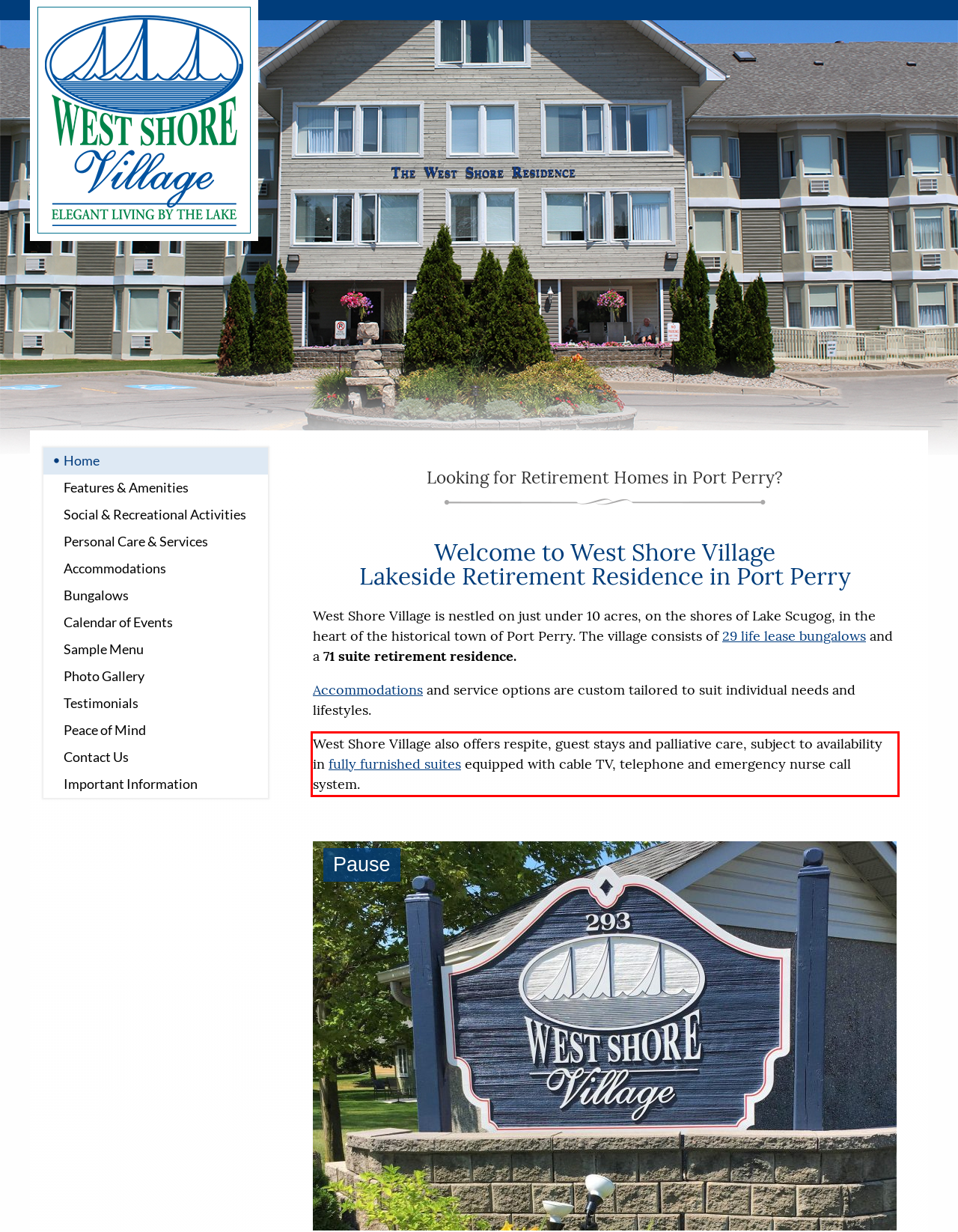Extract and provide the text found inside the red rectangle in the screenshot of the webpage.

West Shore Village also offers respite, guest stays and palliative care, subject to availability in fully furnished suites equipped with cable TV, telephone and emergency nurse call system.